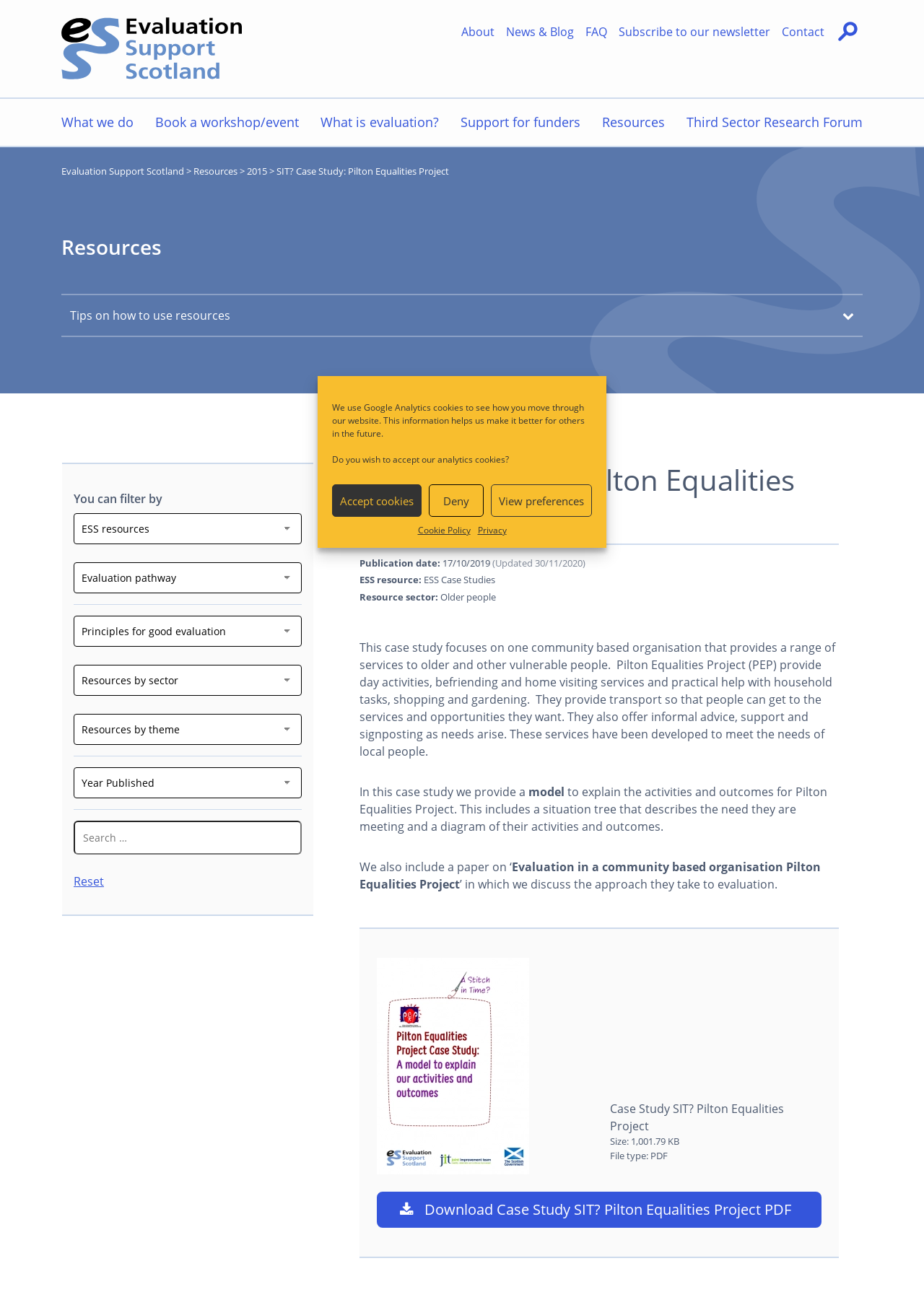What is the file type of the case study?
Using the information from the image, answer the question thoroughly.

The answer can be found in the text content of the webpage, specifically in the sentence 'File type: PDF' which is located near the download button of the case study.